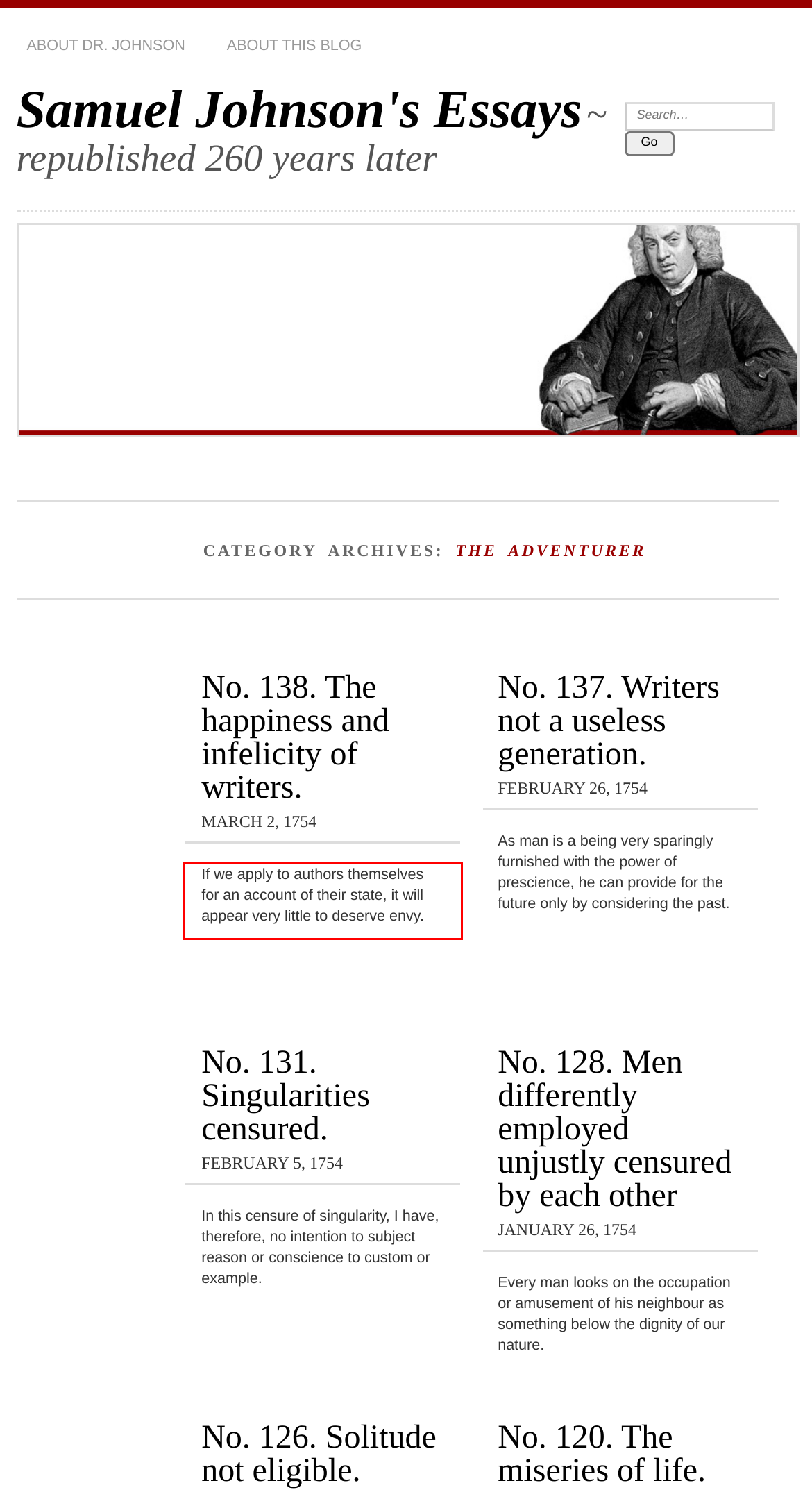Identify the text within the red bounding box on the webpage screenshot and generate the extracted text content.

If we apply to authors themselves for an account of their state, it will appear very little to deserve envy.